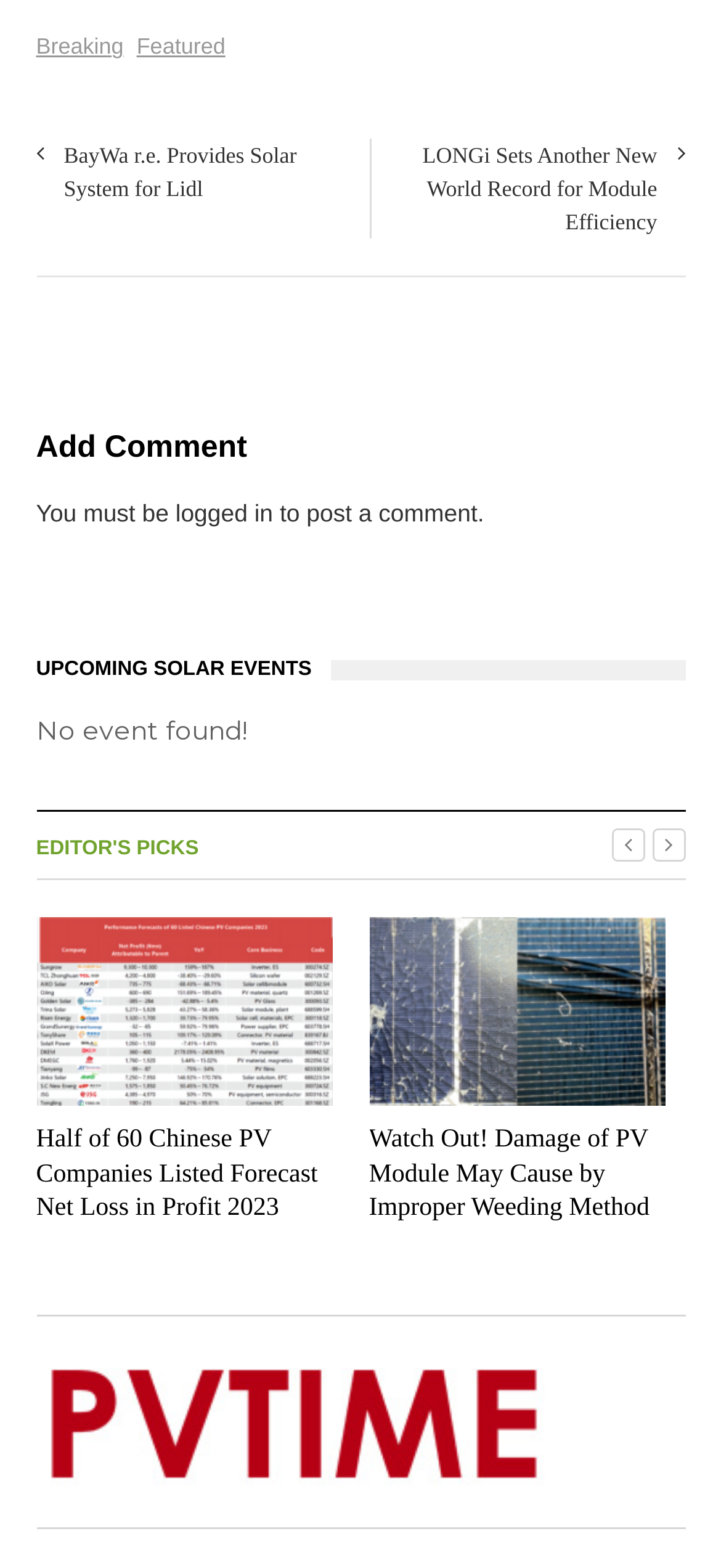Could you provide the bounding box coordinates for the portion of the screen to click to complete this instruction: "Go to Berlin location"?

None